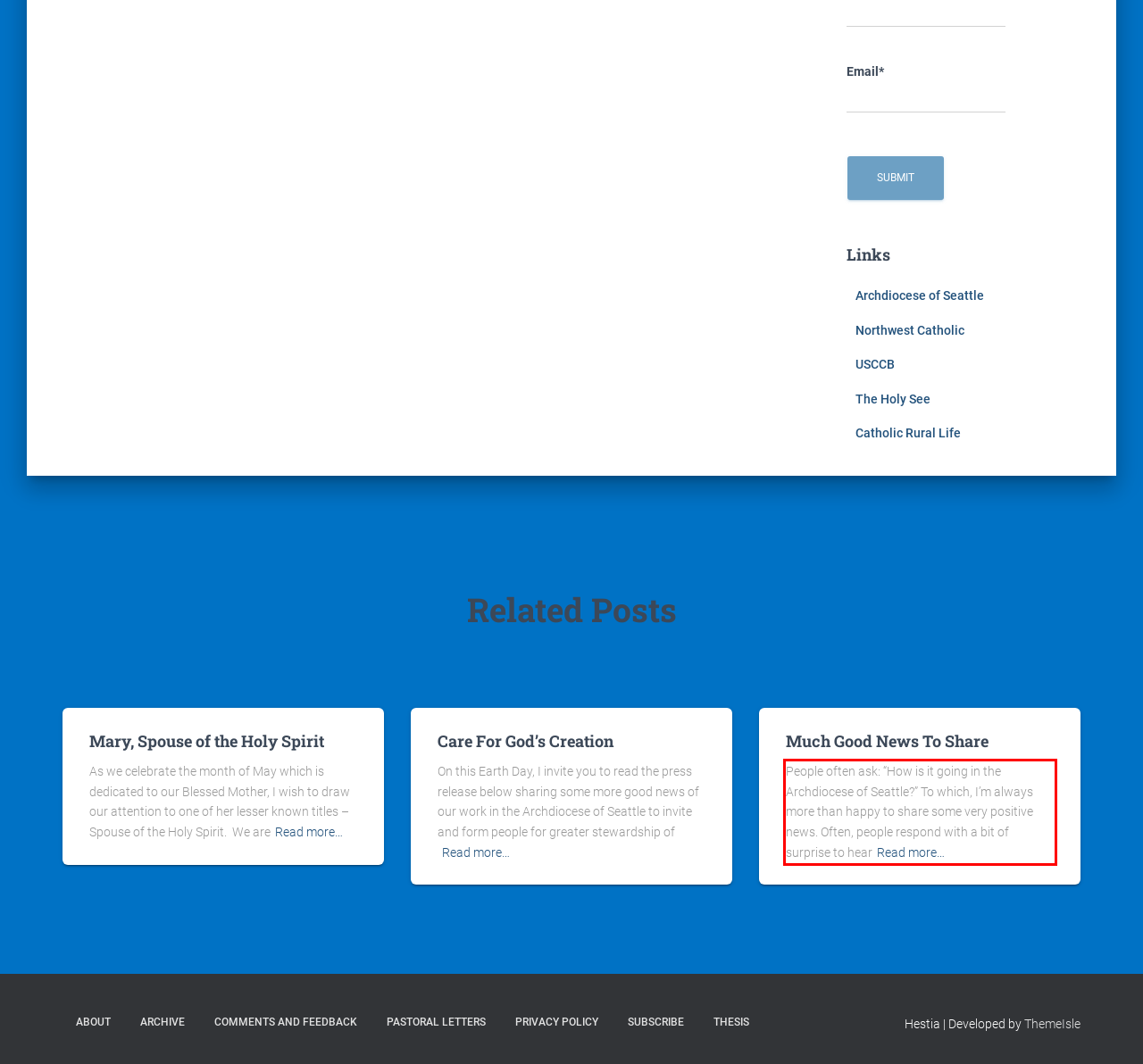Within the screenshot of the webpage, there is a red rectangle. Please recognize and generate the text content inside this red bounding box.

People often ask: “How is it going in the Archdiocese of Seattle?” To which, I’m always more than happy to share some very positive news. Often, people respond with a bit of surprise to hearRead more…